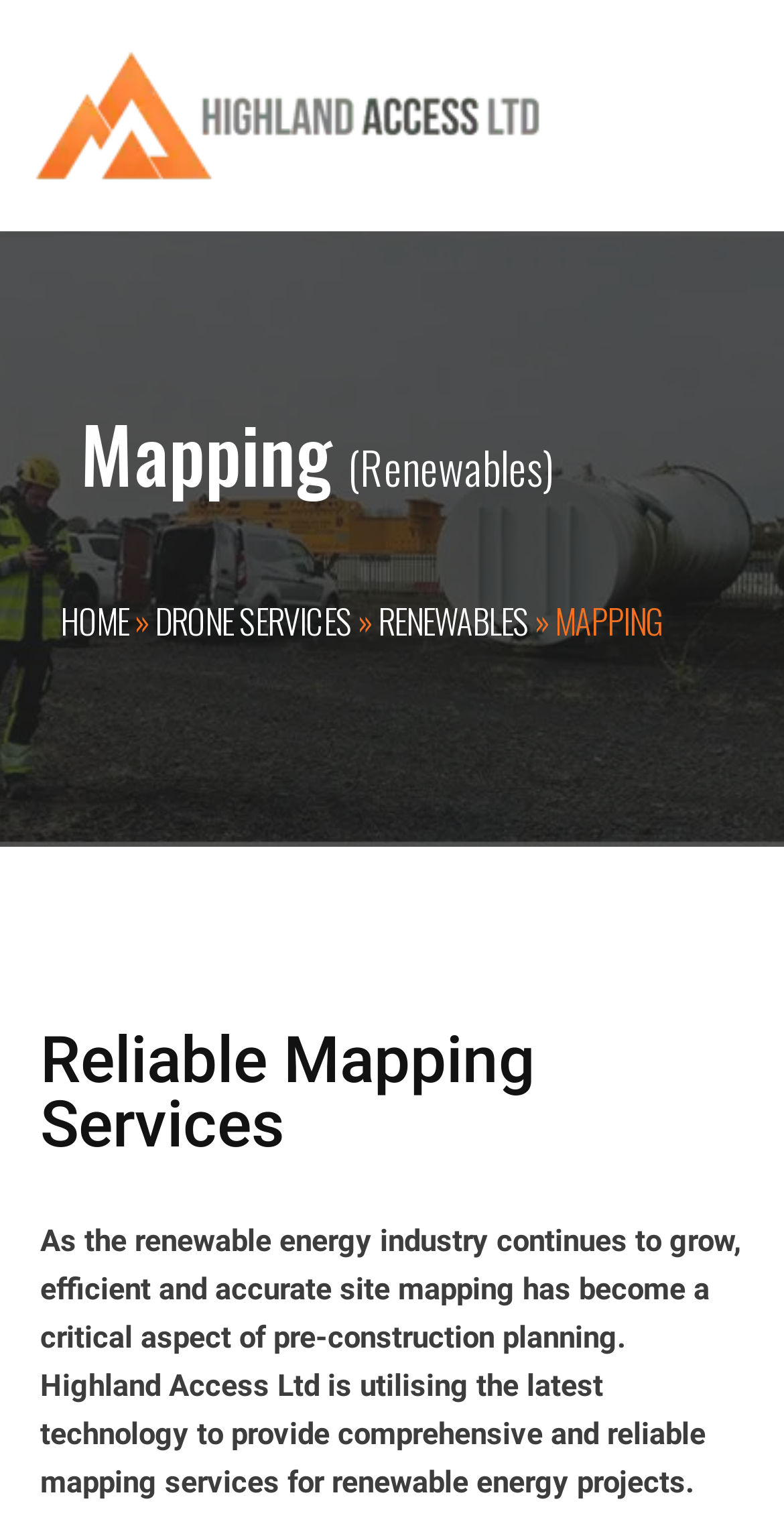What is the industry the company operates in?
Using the image as a reference, answer the question in detail.

The industry can be determined from the description 'As the renewable energy industry continues to grow...' and the link 'RENEWABLES' in the menu.